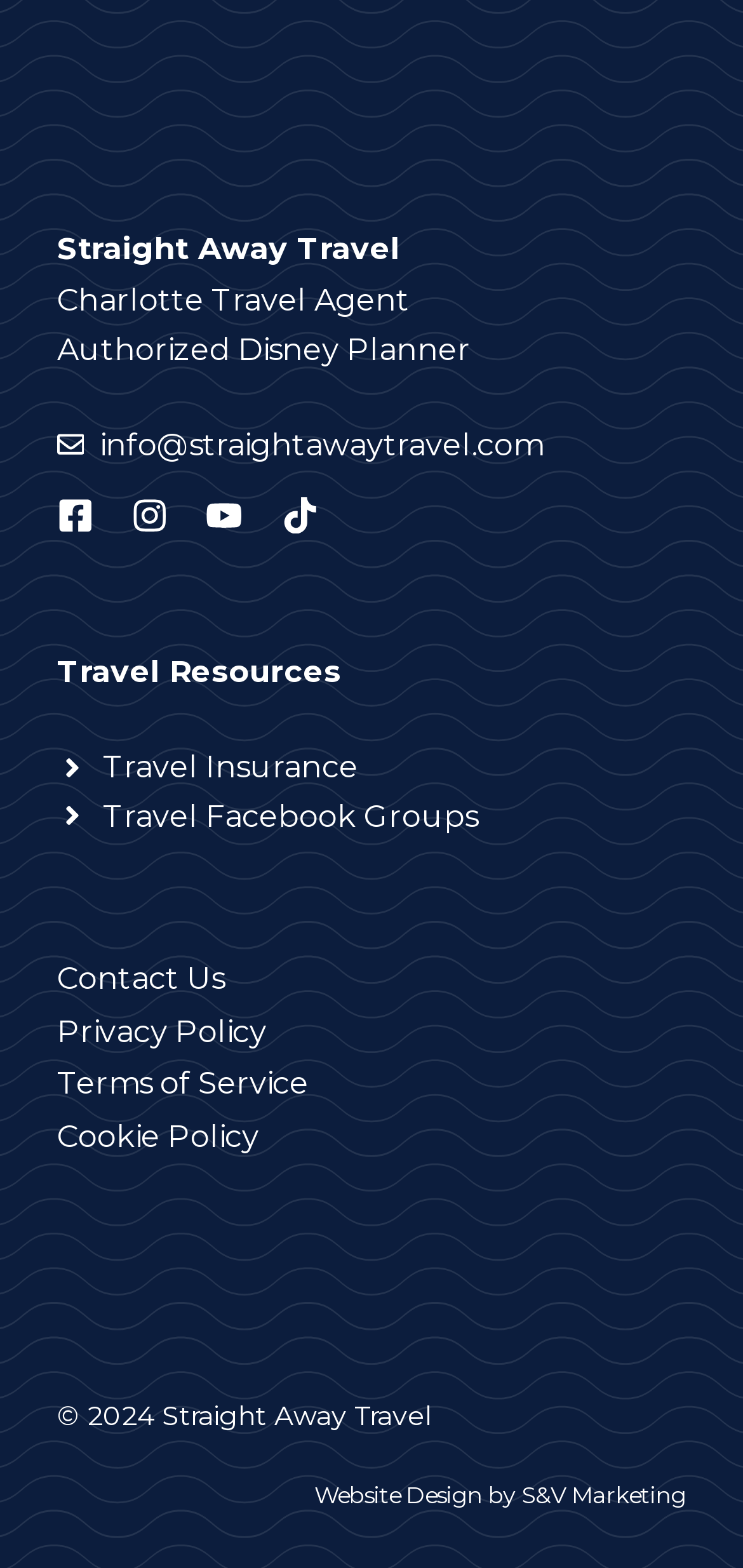Determine the bounding box coordinates of the clickable element necessary to fulfill the instruction: "Get travel insurance". Provide the coordinates as four float numbers within the 0 to 1 range, i.e., [left, top, right, bottom].

[0.138, 0.478, 0.482, 0.501]